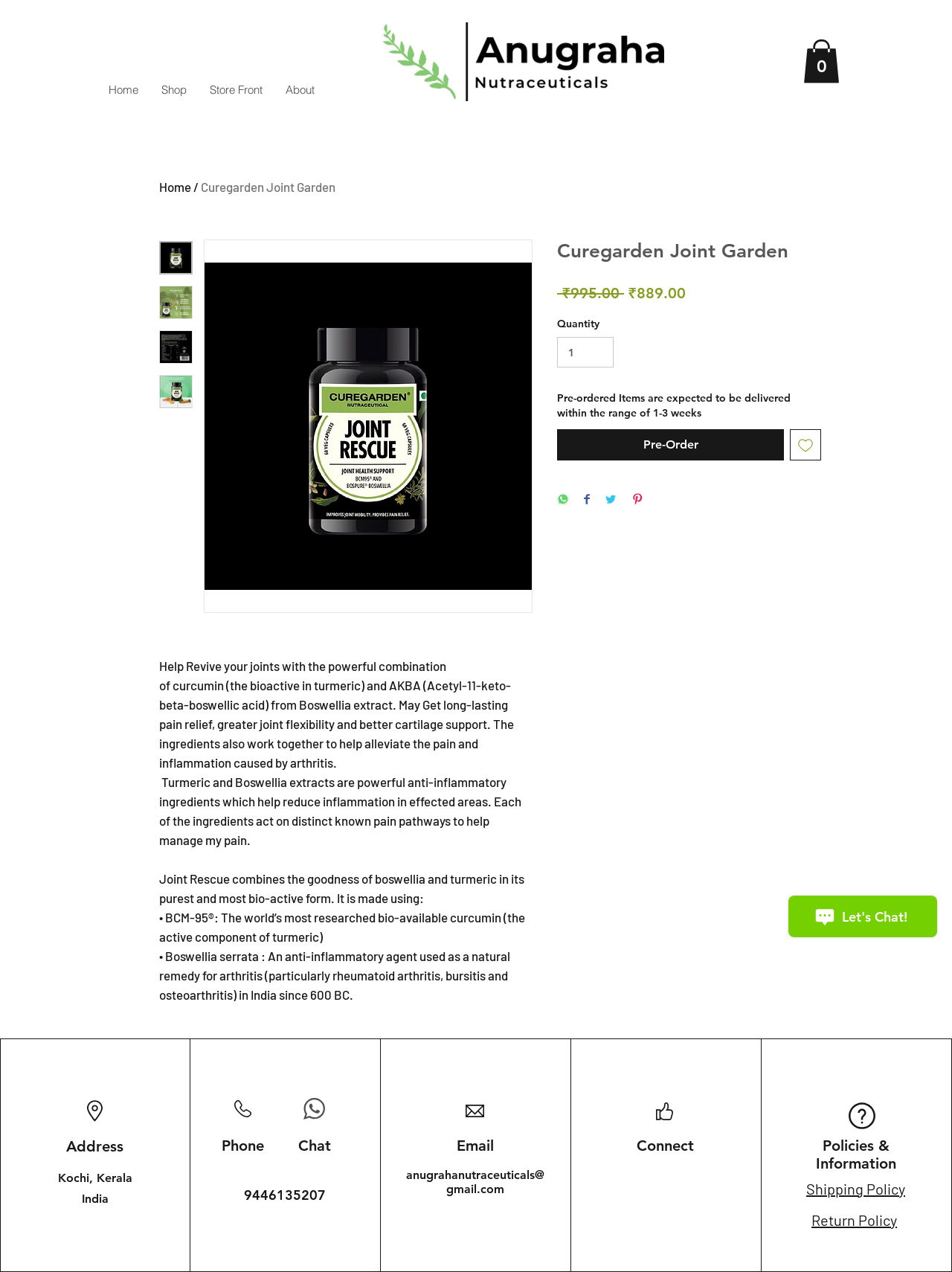Please specify the coordinates of the bounding box for the element that should be clicked to carry out this instruction: "Click the 'Add to Wishlist' button". The coordinates must be four float numbers between 0 and 1, formatted as [left, top, right, bottom].

[0.83, 0.338, 0.862, 0.362]